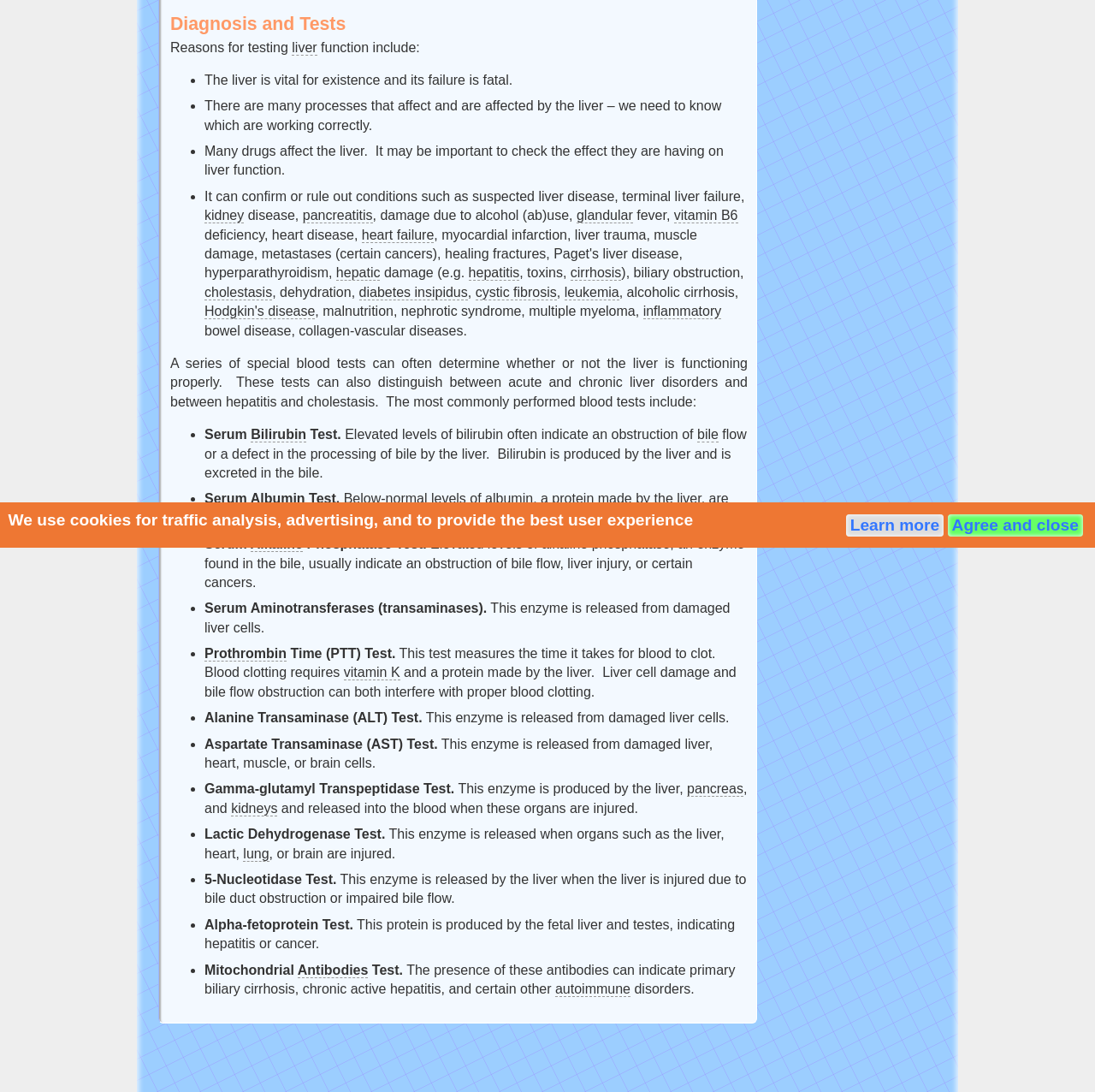Predict the bounding box of the UI element based on this description: "hepatic".

[0.307, 0.243, 0.347, 0.257]